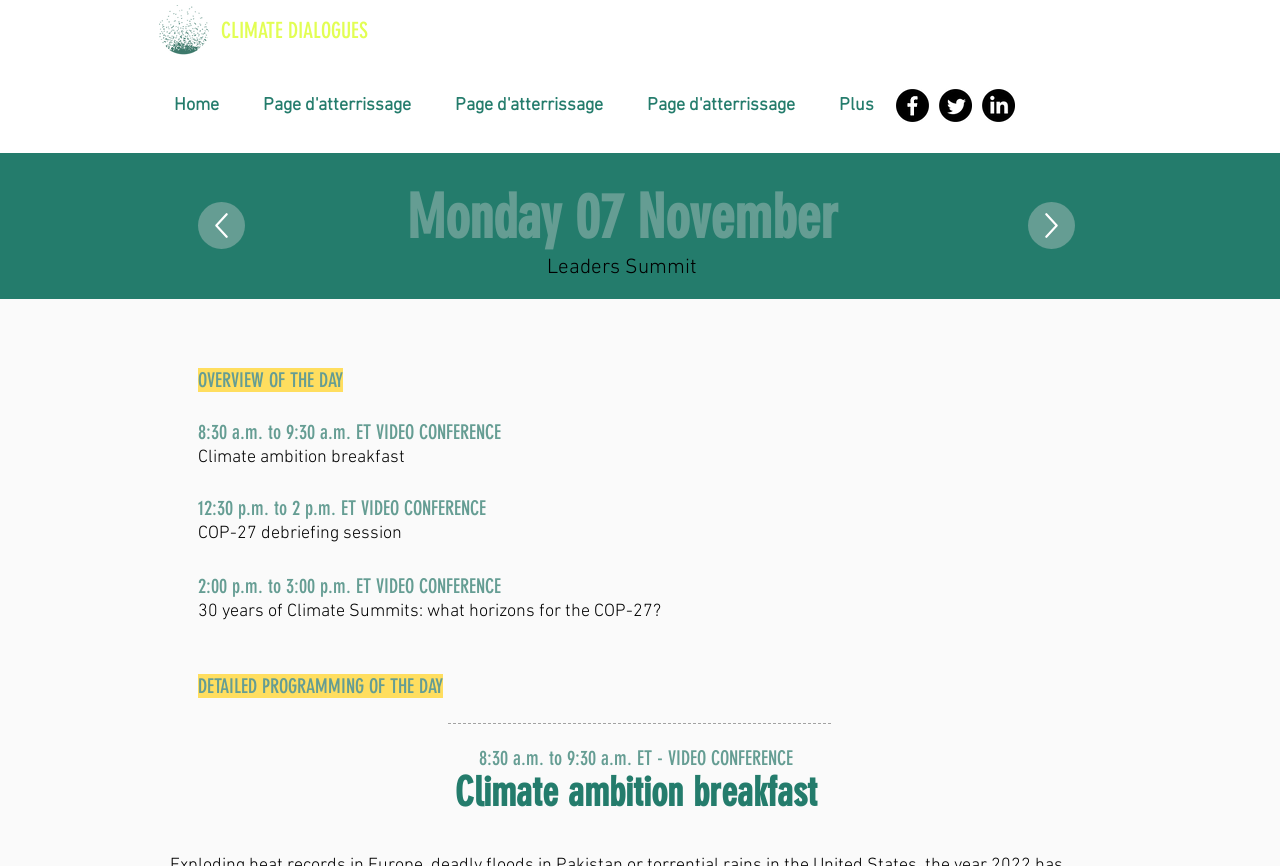Could you indicate the bounding box coordinates of the region to click in order to complete this instruction: "Go to the Home page".

[0.124, 0.103, 0.194, 0.141]